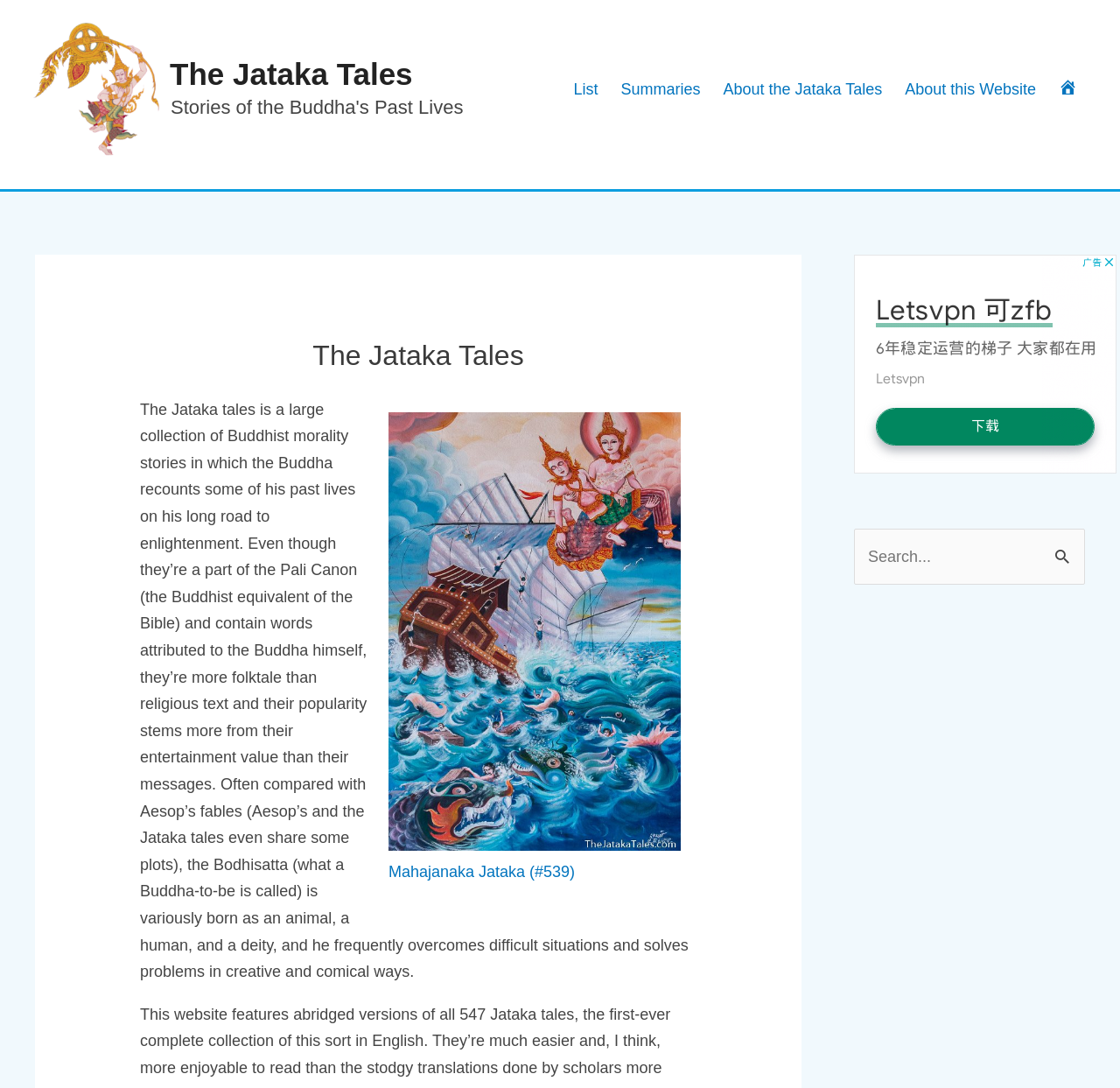What is the name of the collection of Buddhist morality stories?
Please provide a full and detailed response to the question.

The name of the collection of Buddhist morality stories can be found in the header of the webpage, which is 'The Jataka Tales'. This is also mentioned in the static text on the webpage, which describes the Jataka Tales as a large collection of Buddhist morality stories.